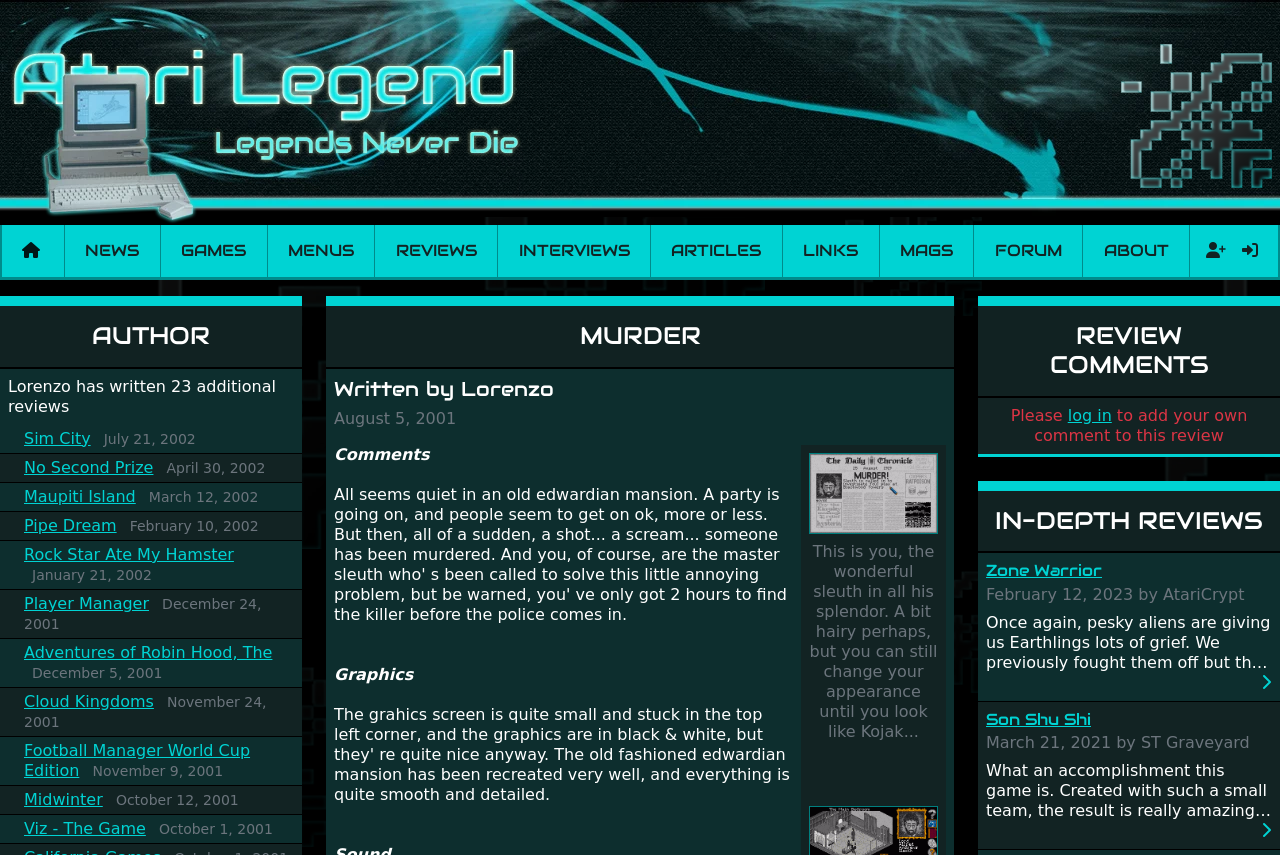Identify the bounding box coordinates for the element that needs to be clicked to fulfill this instruction: "View the comments of this review". Provide the coordinates in the format of four float numbers between 0 and 1: [left, top, right, bottom].

[0.261, 0.52, 0.336, 0.542]